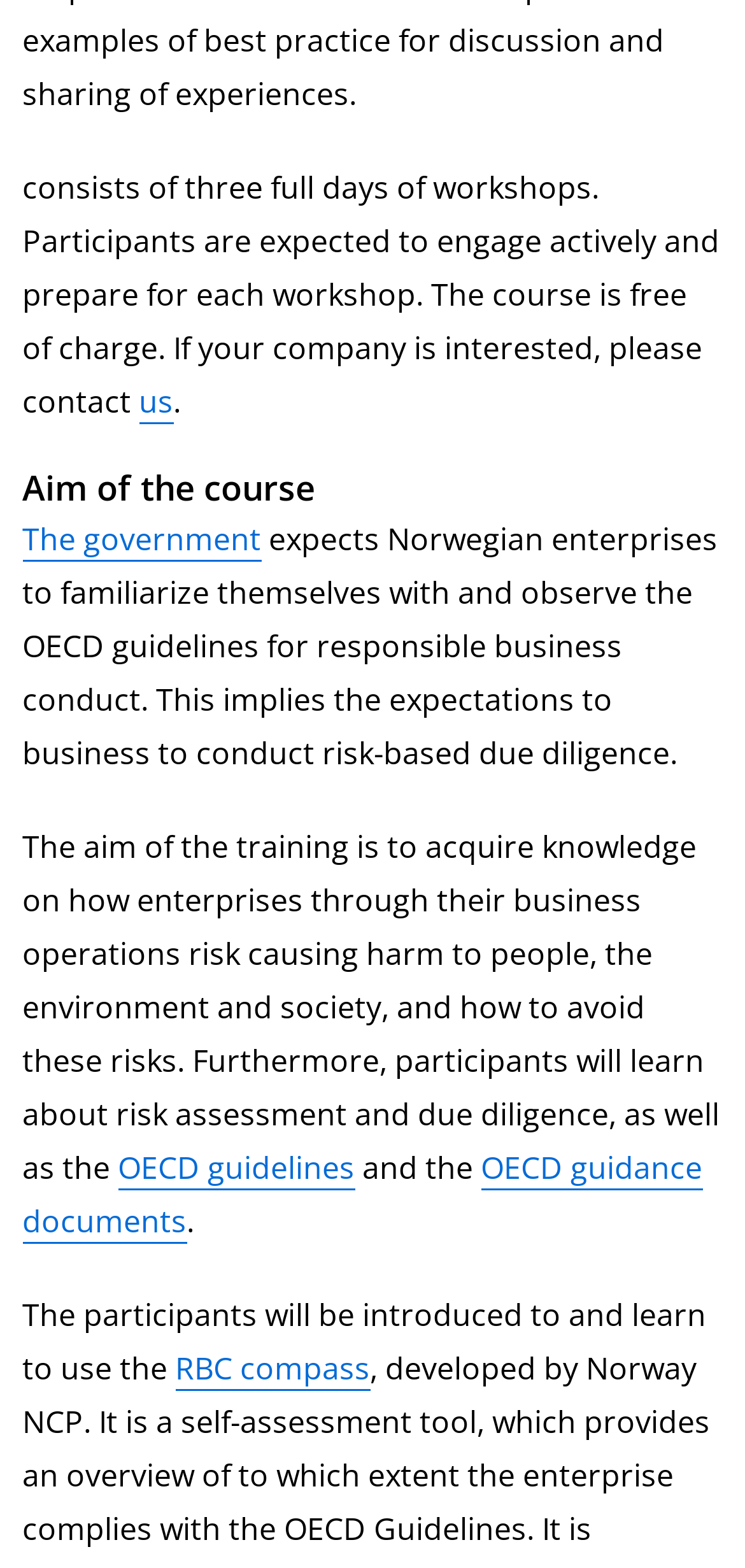What guidelines are mentioned in the webpage?
By examining the image, provide a one-word or phrase answer.

OECD guidelines